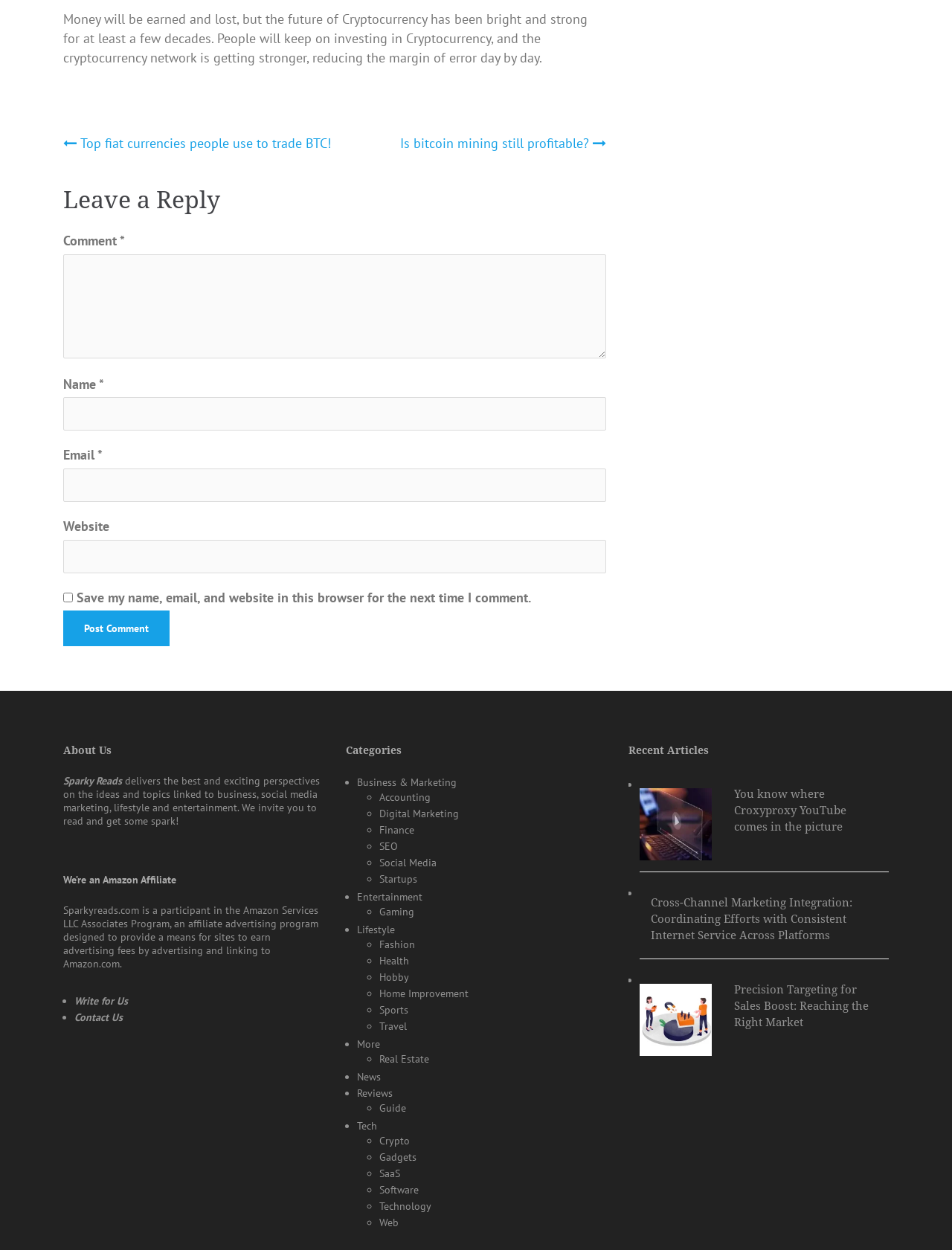Pinpoint the bounding box coordinates of the area that must be clicked to complete this instruction: "Leave a comment".

[0.066, 0.15, 0.637, 0.171]